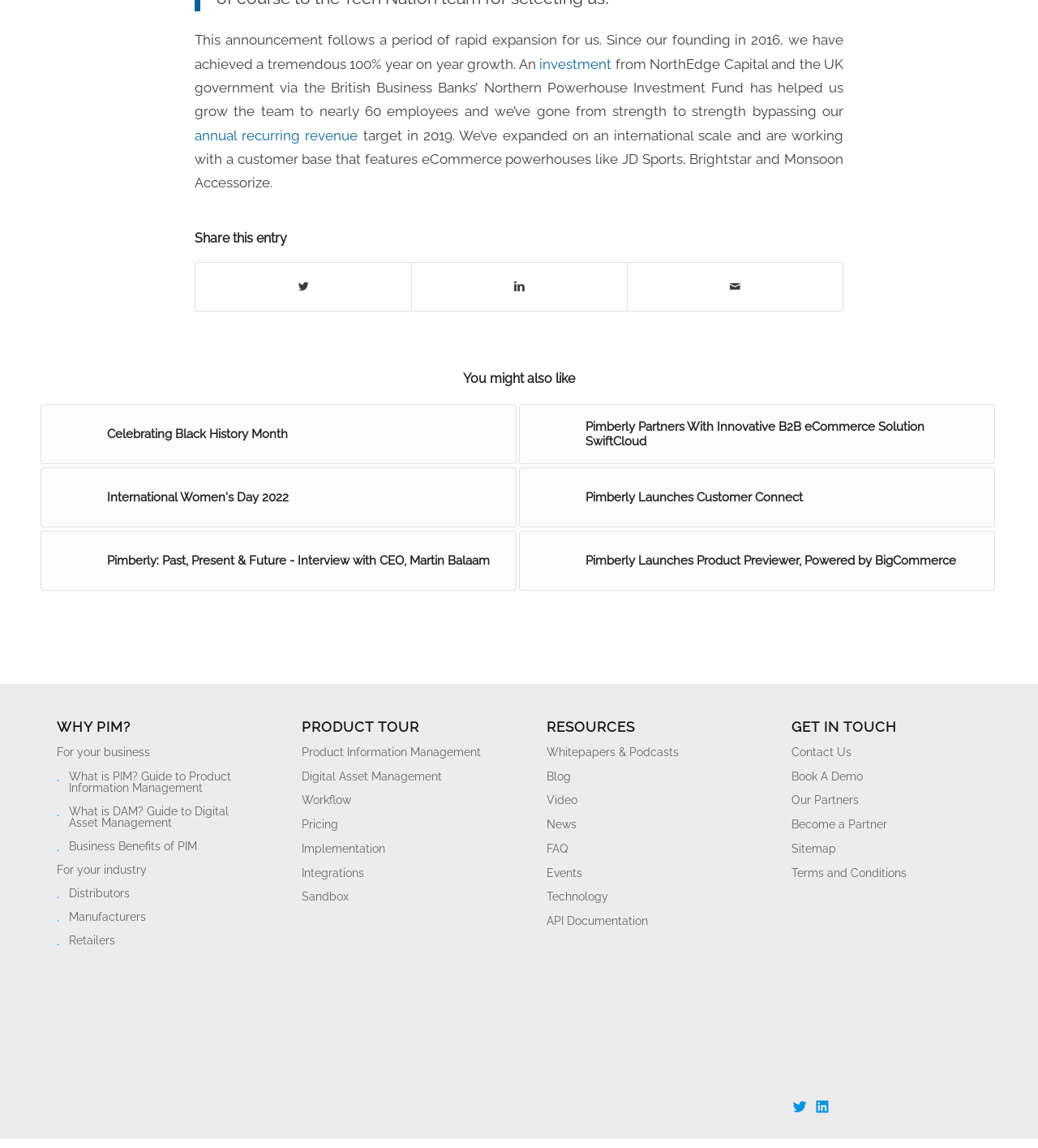Identify the bounding box for the given UI element using the description provided. Coordinates should be in the format (top-left x, top-left y, bottom-right x, bottom-right y) and must be between 0 and 1. Here is the description: Contact Us

[0.763, 0.646, 0.945, 0.664]